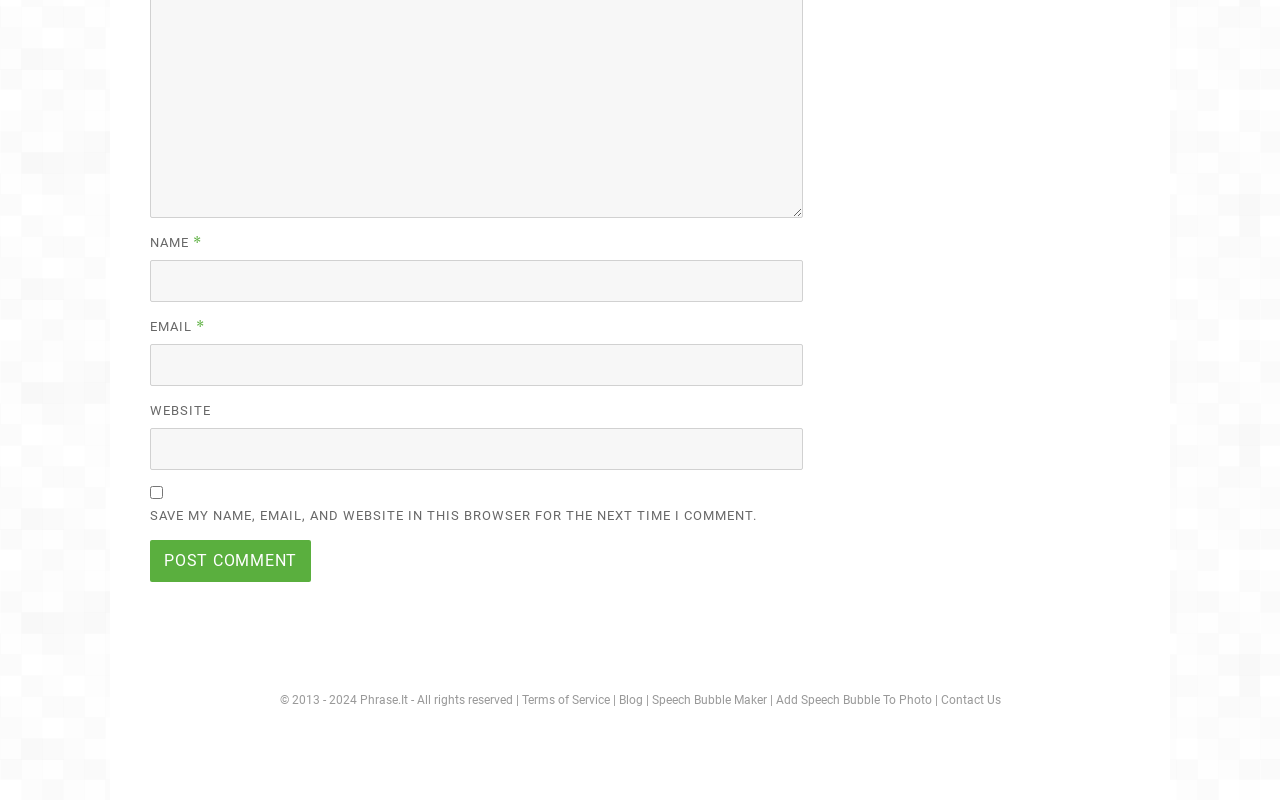Please provide the bounding box coordinate of the region that matches the element description: parent_node: NAME * name="author". Coordinates should be in the format (top-left x, top-left y, bottom-right x, bottom-right y) and all values should be between 0 and 1.

[0.117, 0.325, 0.627, 0.377]